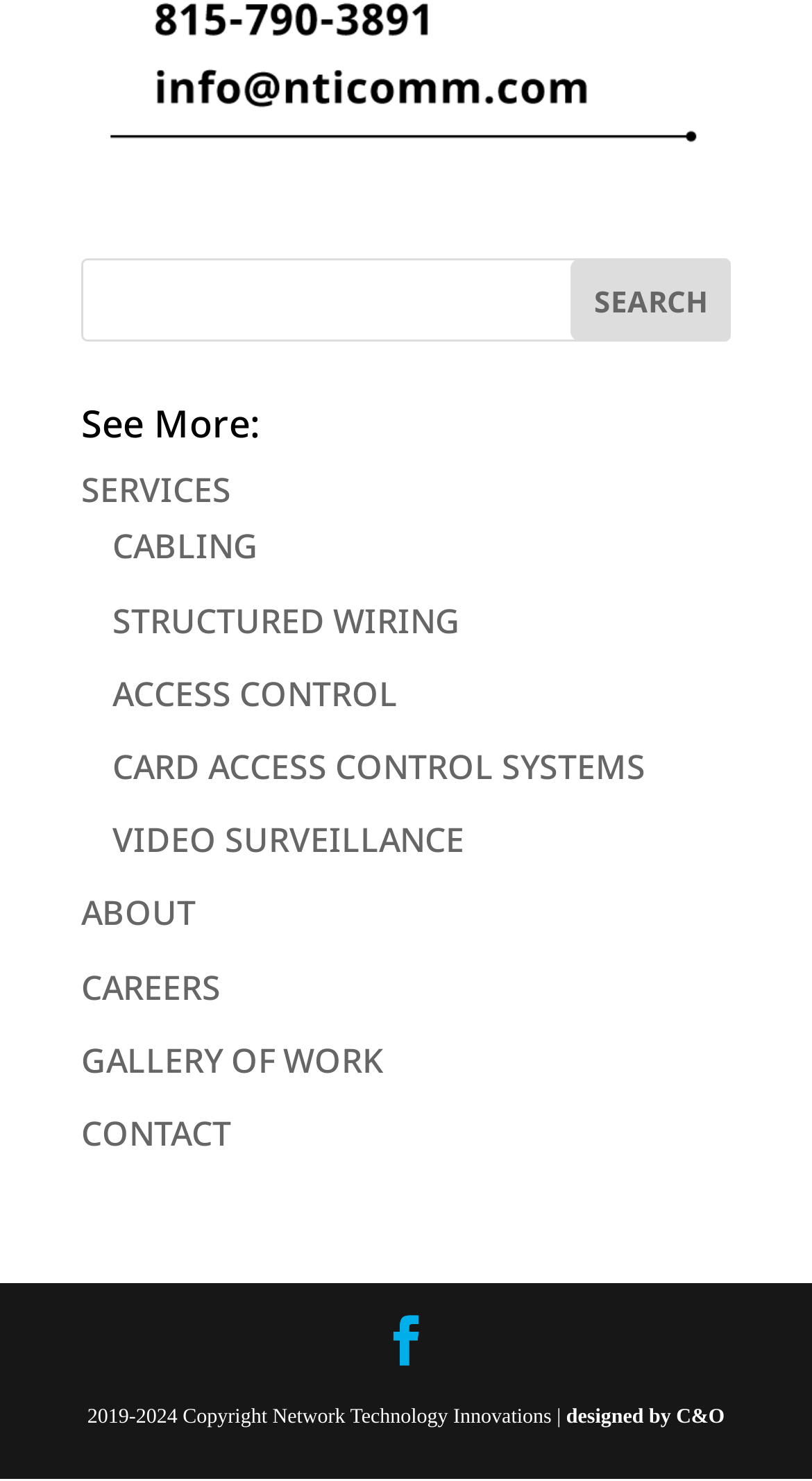What is the purpose of the search bar?
Refer to the image and answer the question using a single word or phrase.

To search for something